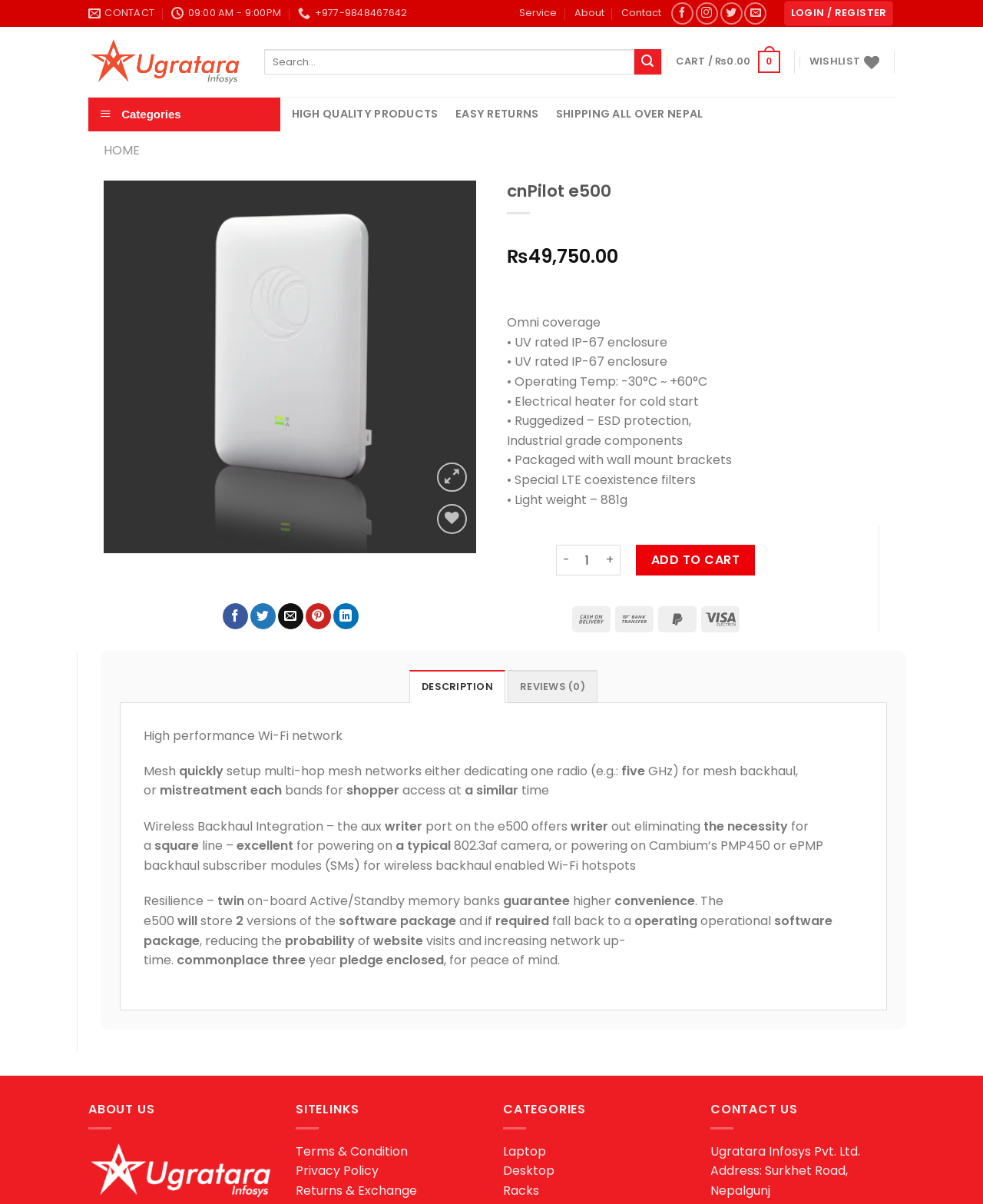Find the UI element described as: "Laptop" and predict its bounding box coordinates. Ensure the coordinates are four float numbers between 0 and 1, [left, top, right, bottom].

[0.512, 0.949, 0.555, 0.963]